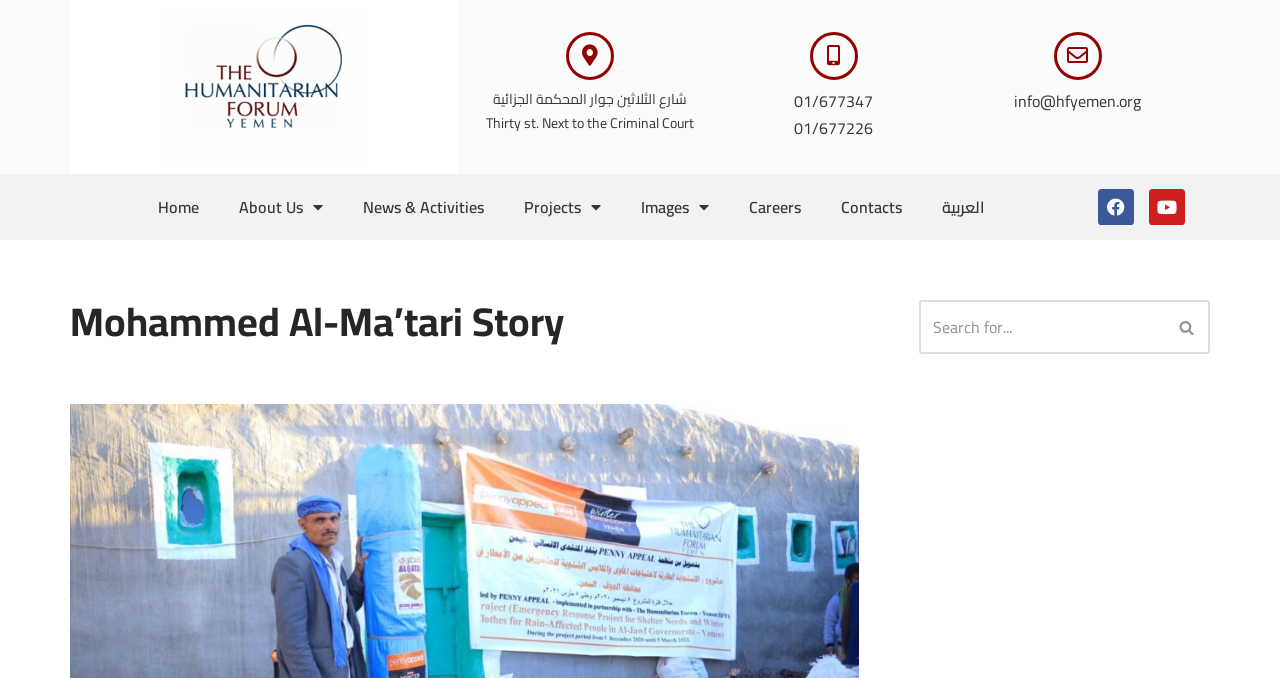Could you specify the bounding box coordinates for the clickable section to complete the following instruction: "Visit the Home page"?

[0.108, 0.271, 0.171, 0.339]